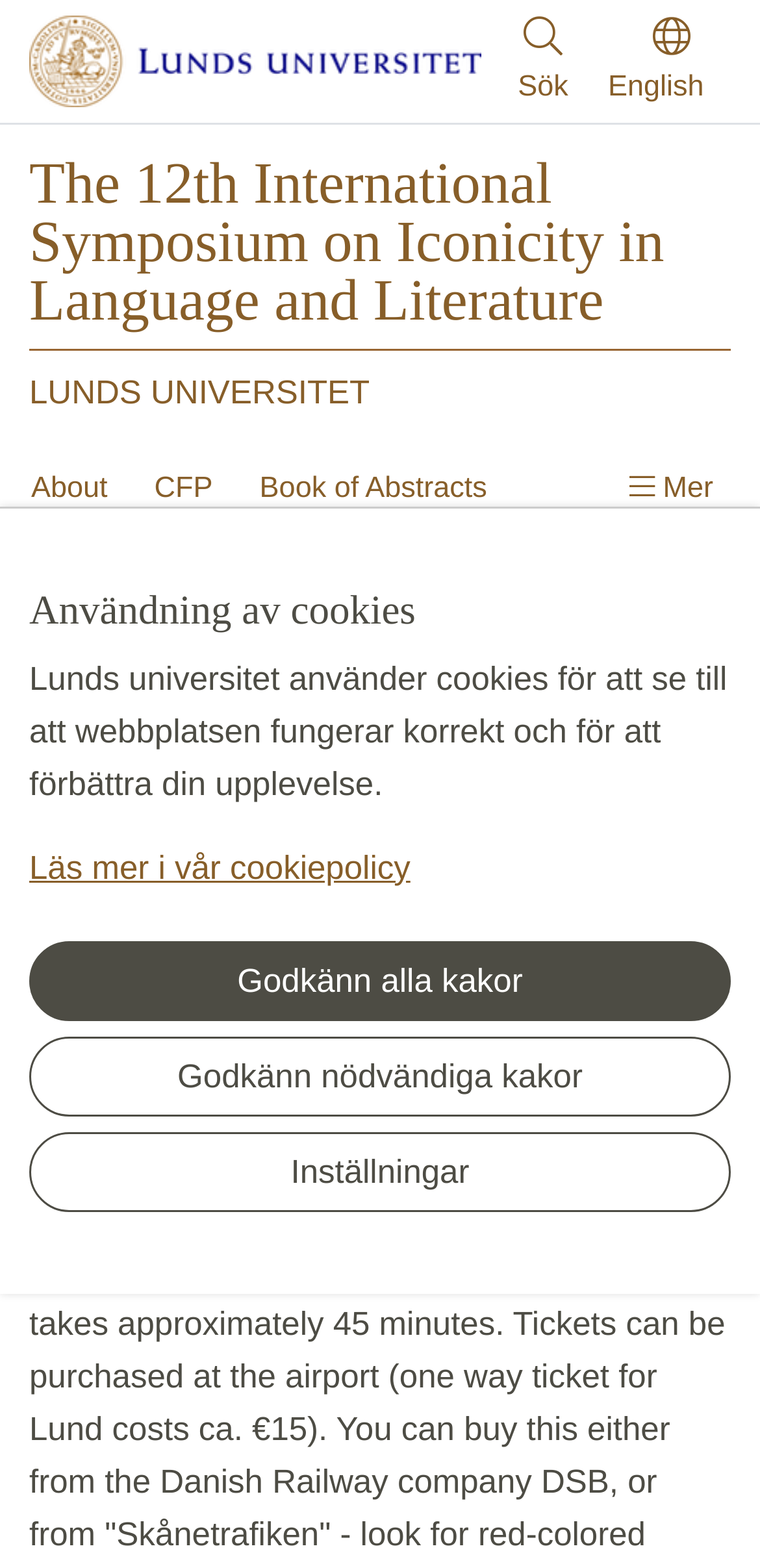Based on the element description "title="Facebook"", predict the bounding box coordinates of the UI element.

None